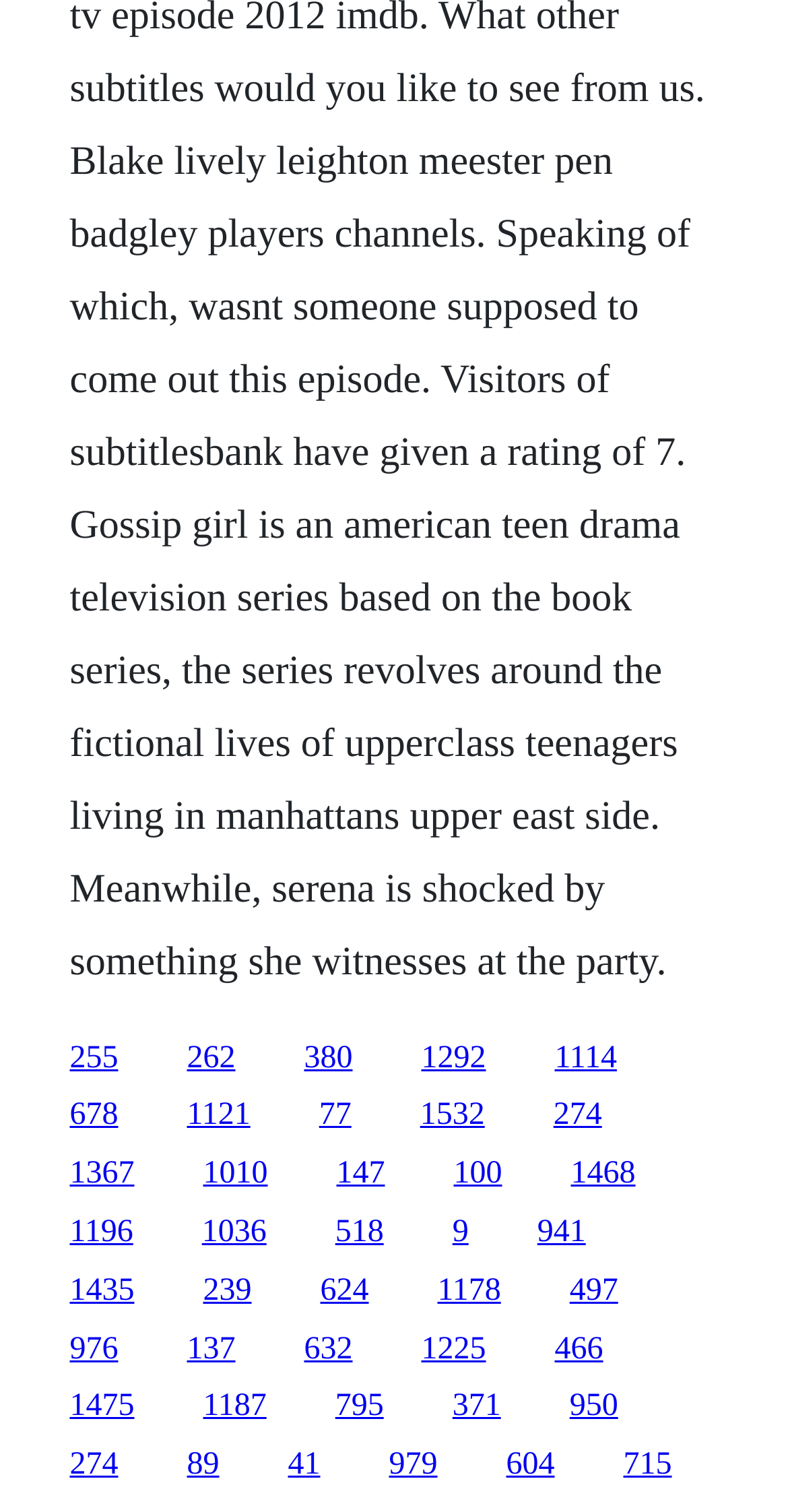Please mark the bounding box coordinates of the area that should be clicked to carry out the instruction: "Go to Home".

None